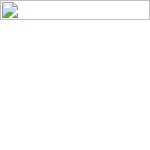Elaborate on the image with a comprehensive description.

The image appears to be a small graphic, possibly an icon or visual representation associated with the article titled "ENERGY PROGRAMS BRACE FOR DEEP SPENDING CUTS AFTER DEBT DEAL," which discusses the anticipated impact of a recent debt agreement on various energy and environmental programs. The content covers concerns regarding potential deep spending cuts and their implications for public health and energy technology development. The image may serve to visually complement the article’s focus on renewable energy and related topics.